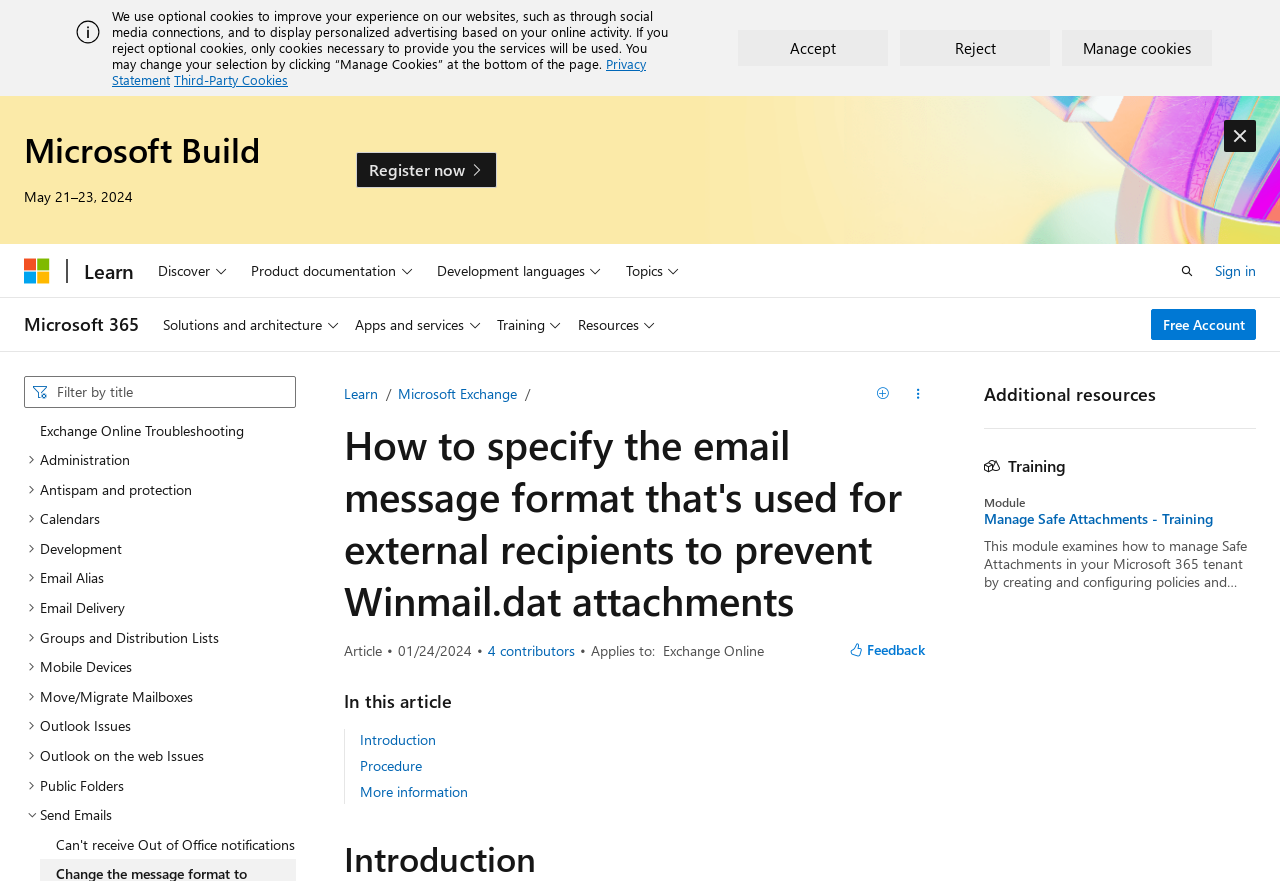Respond concisely with one word or phrase to the following query:
What is the topic of the article?

Email message format